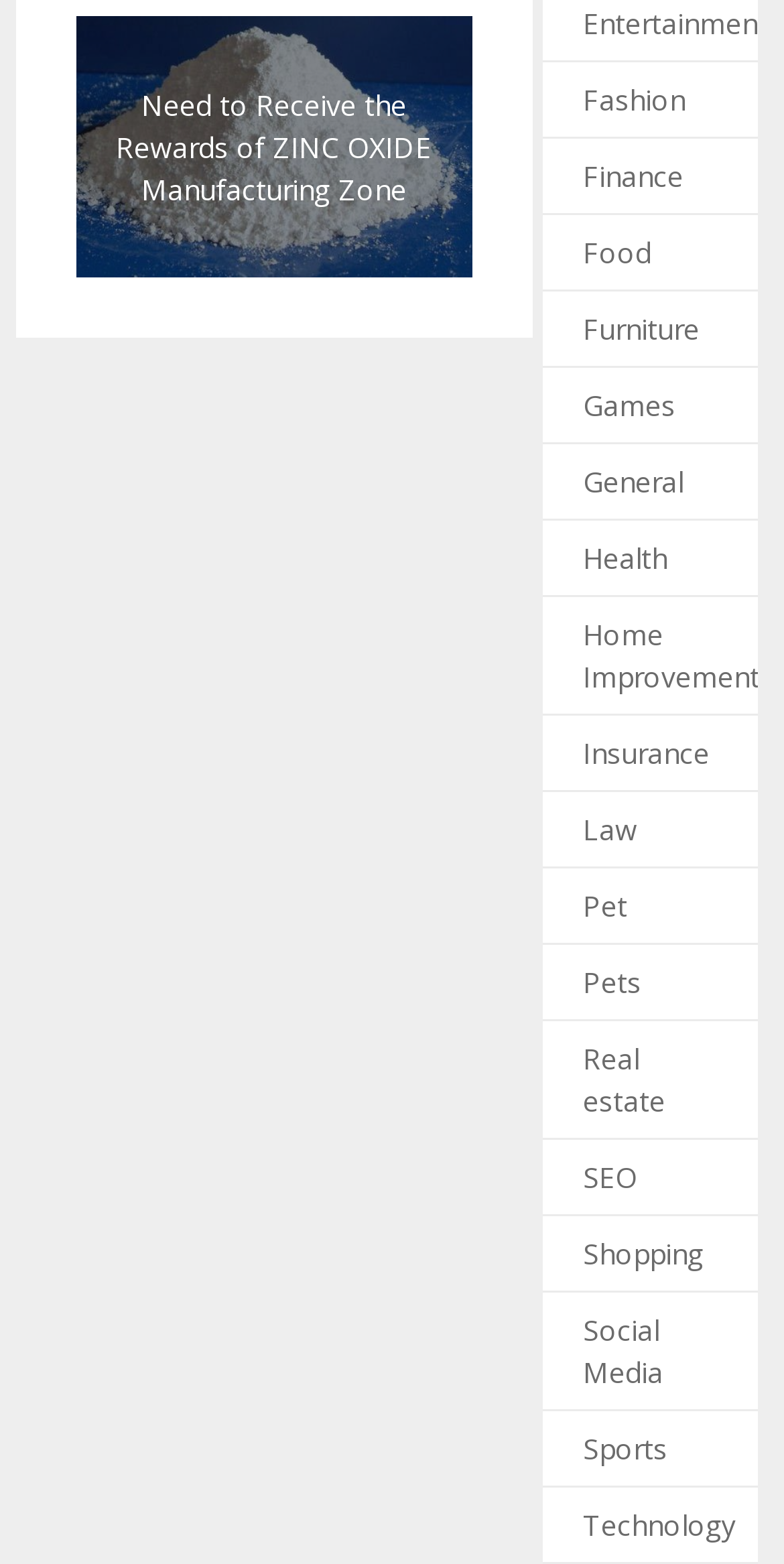Provide a one-word or one-phrase answer to the question:
How many categories are available?

21